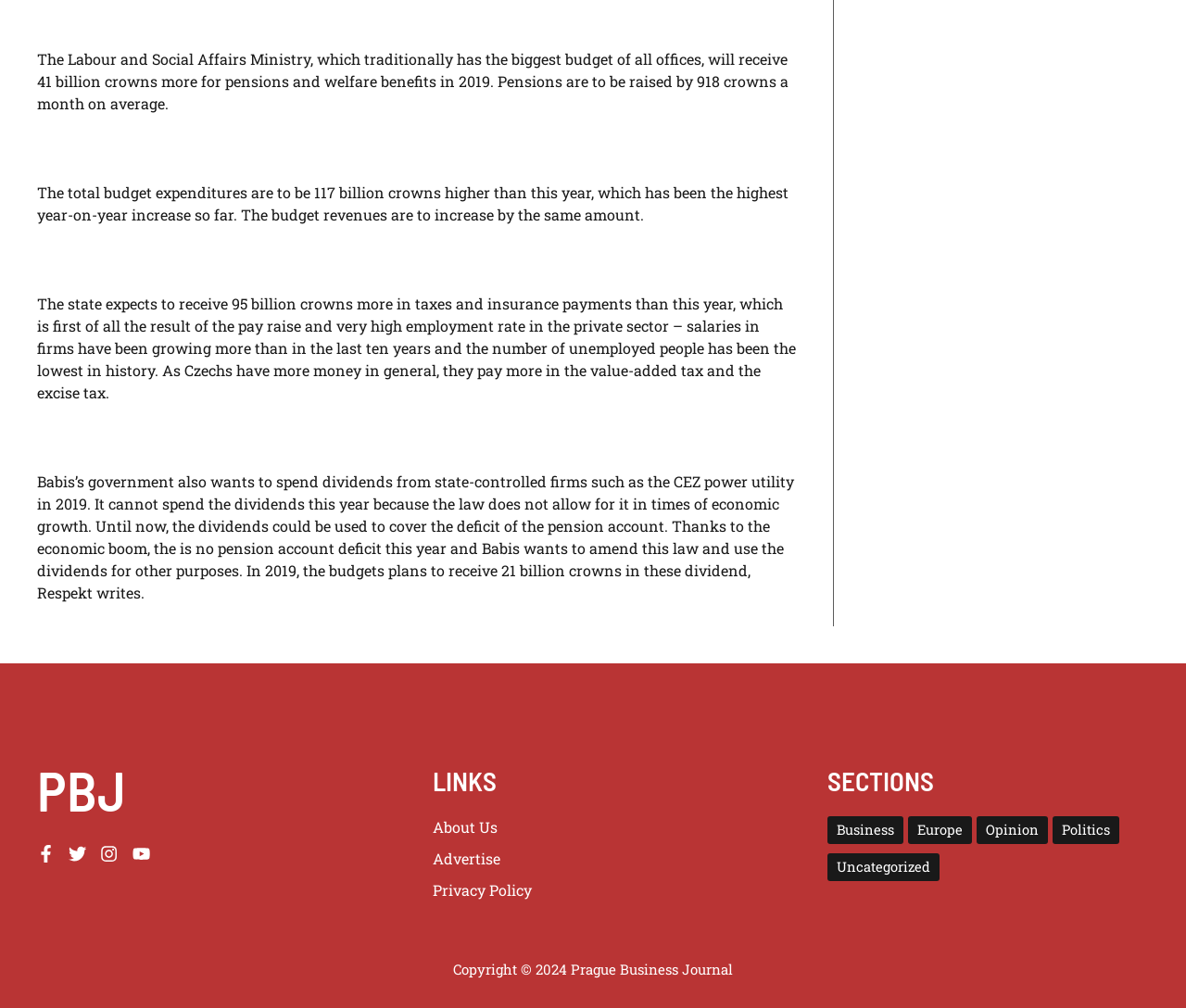Locate the bounding box coordinates of the clickable area needed to fulfill the instruction: "Click on 'Business'".

[0.698, 0.81, 0.762, 0.837]